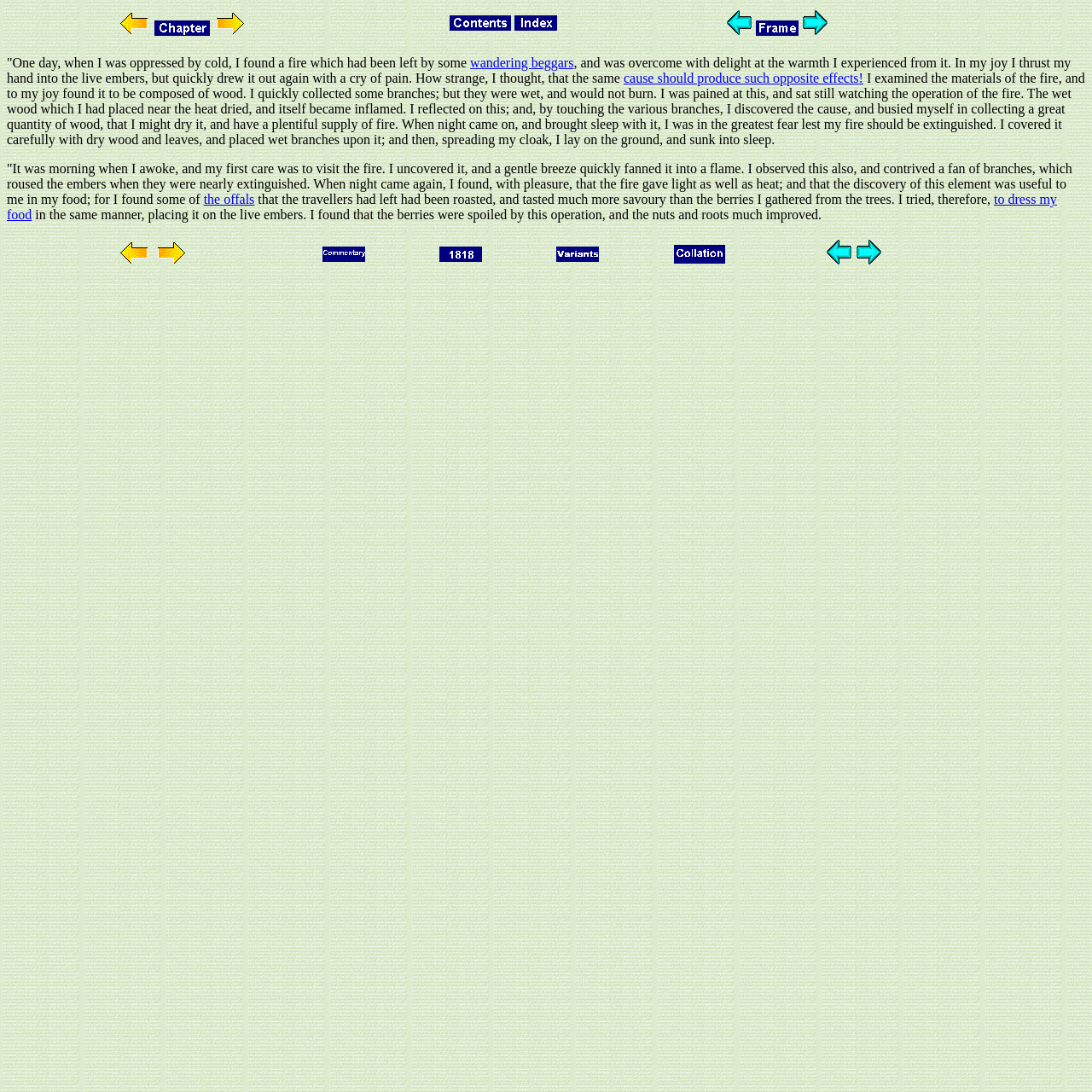Determine the bounding box coordinates for the area that should be clicked to carry out the following instruction: "go to next frame".

[0.734, 0.022, 0.758, 0.035]